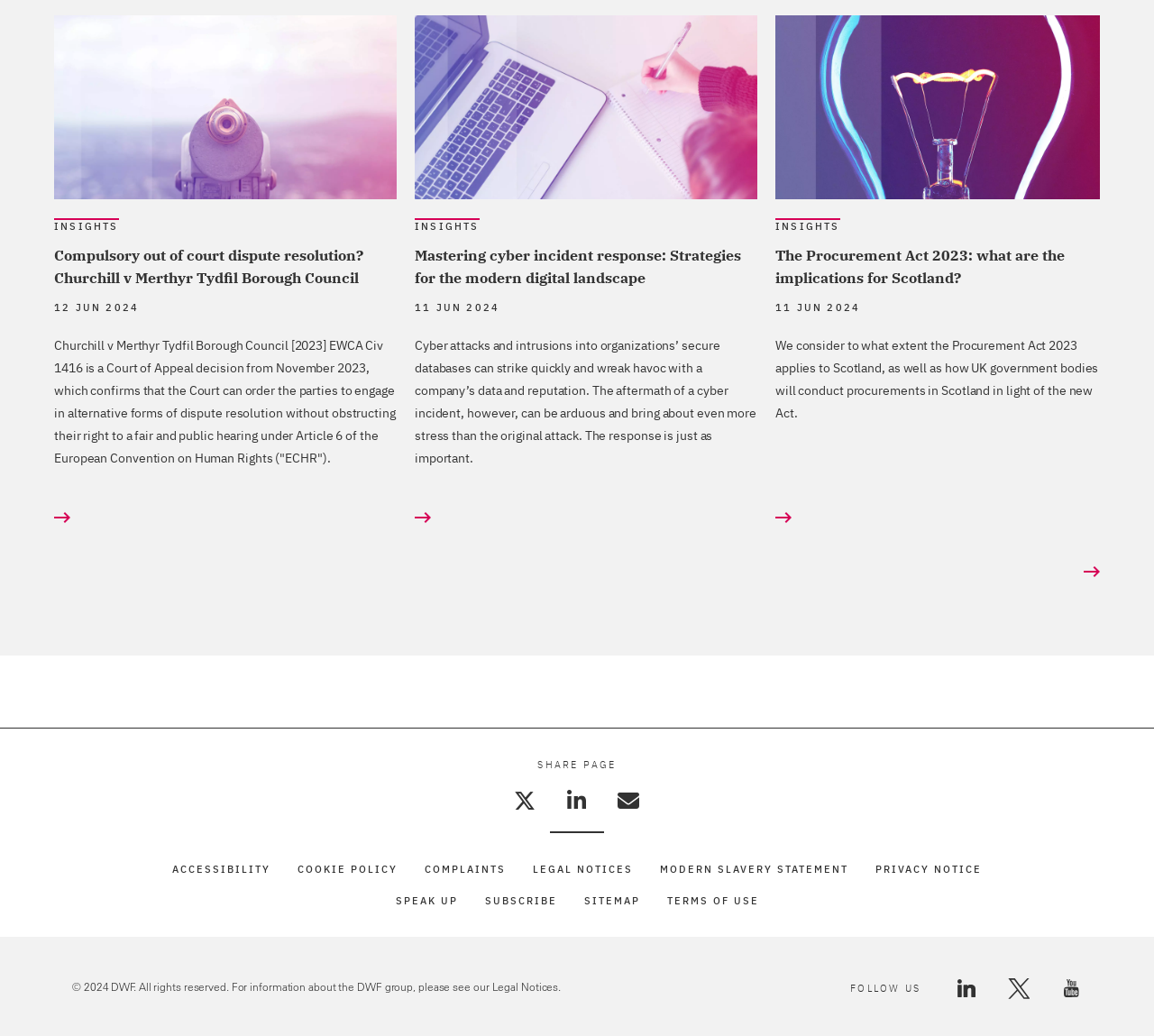Give a concise answer using one word or a phrase to the following question:
How many articles are featured on this webpage?

3